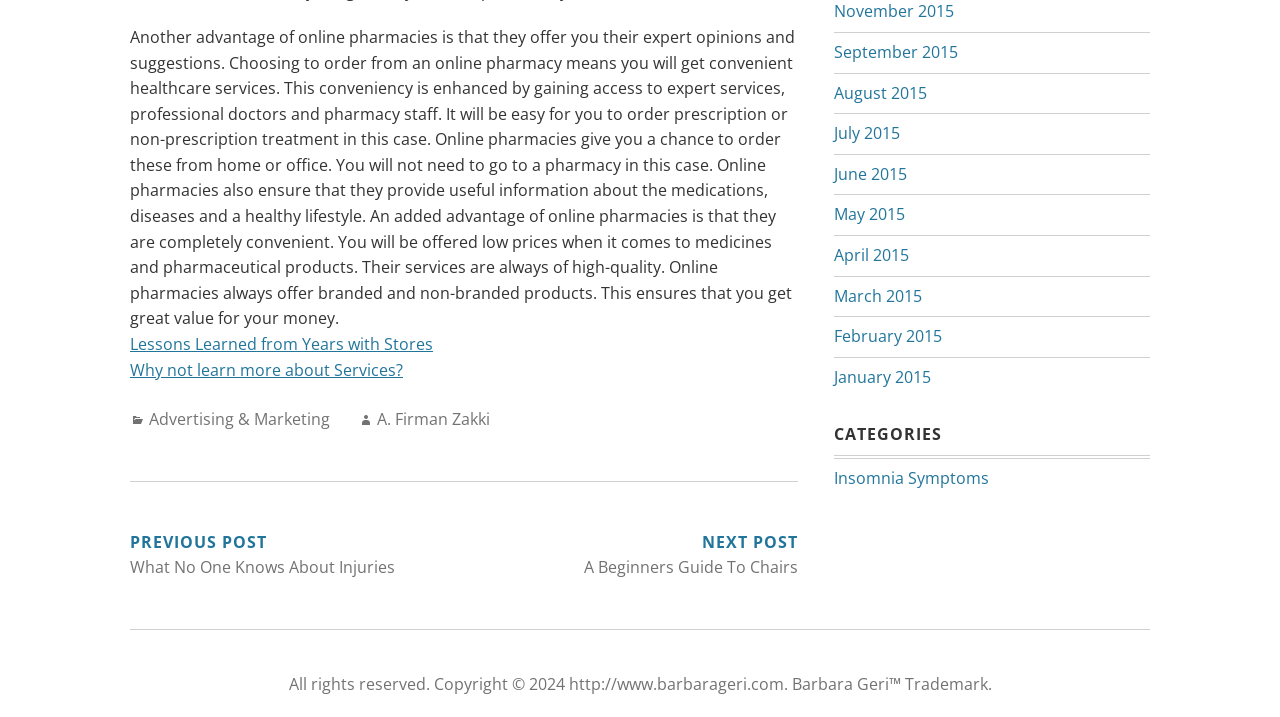Could you highlight the region that needs to be clicked to execute the instruction: "Explore categories"?

[0.652, 0.589, 0.898, 0.625]